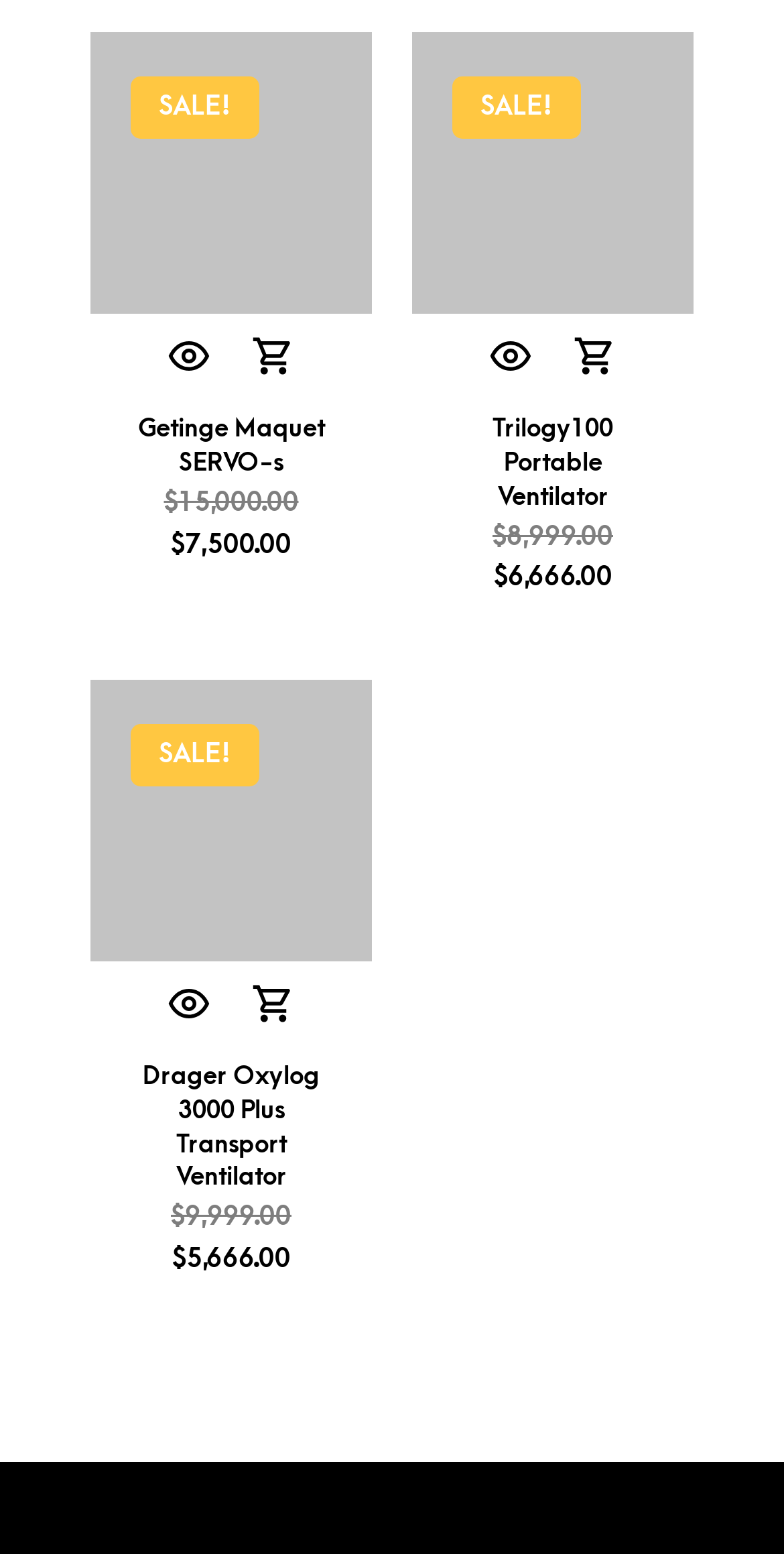What is the name of the second product?
Answer the question with as much detail as you can, using the image as a reference.

The second product is labeled as 'Trilogy100 Portable Ventilator', which is also mentioned in the 'Add to cart' link and the heading.